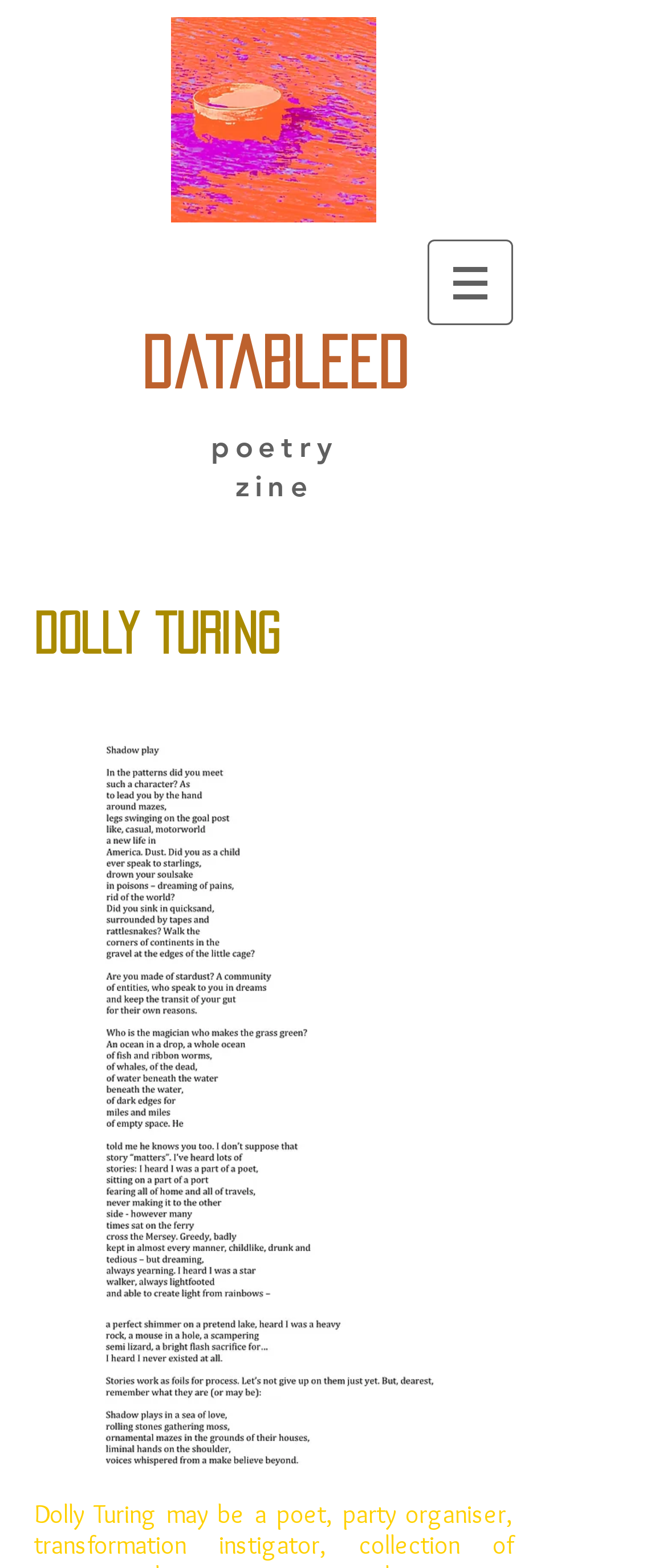Is there a navigation menu on the website?
Refer to the image and answer the question using a single word or phrase.

Yes